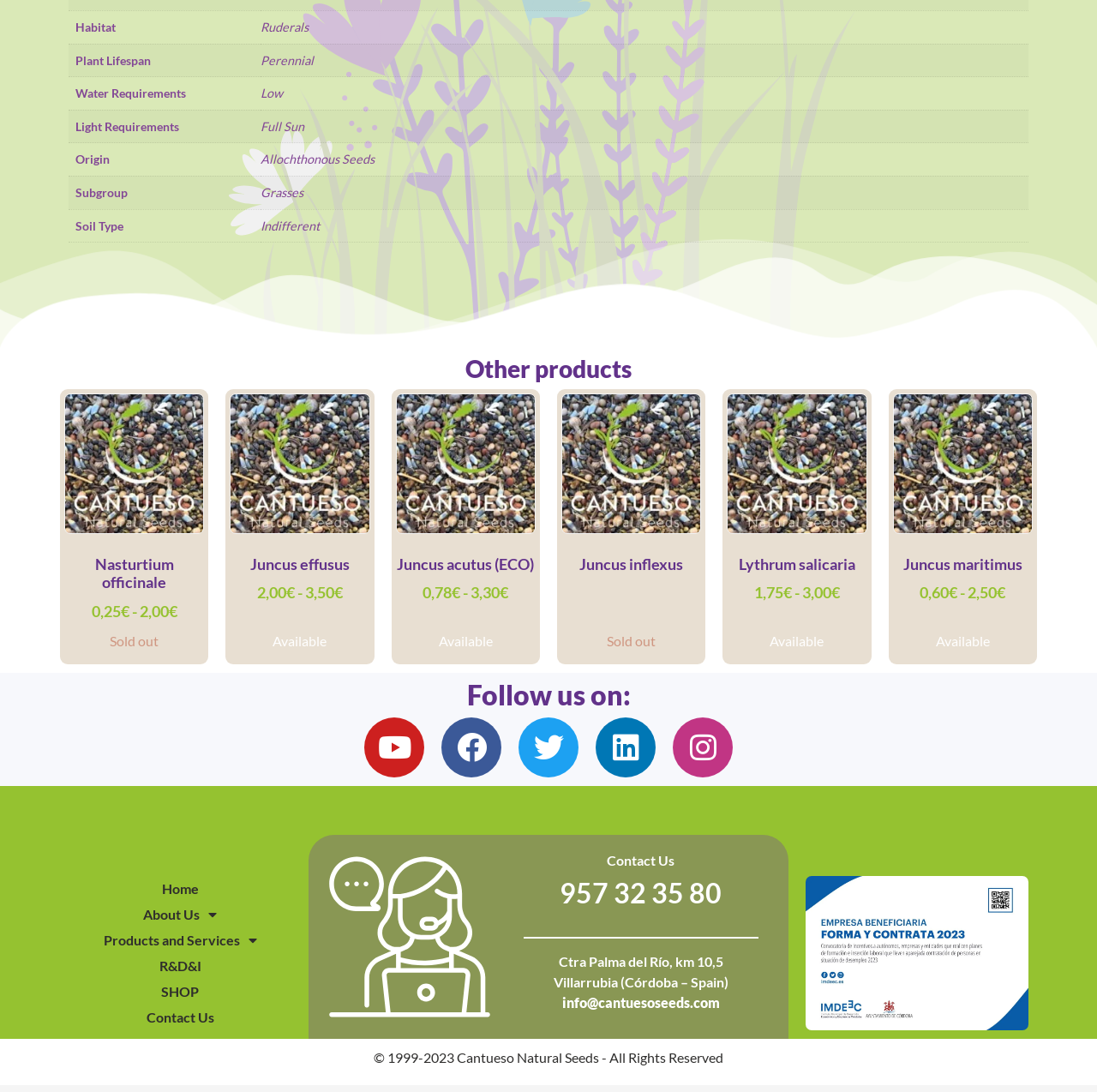Using the description: "Juncus inflexus", identify the bounding box of the corresponding UI element in the screenshot.

[0.512, 0.361, 0.639, 0.532]